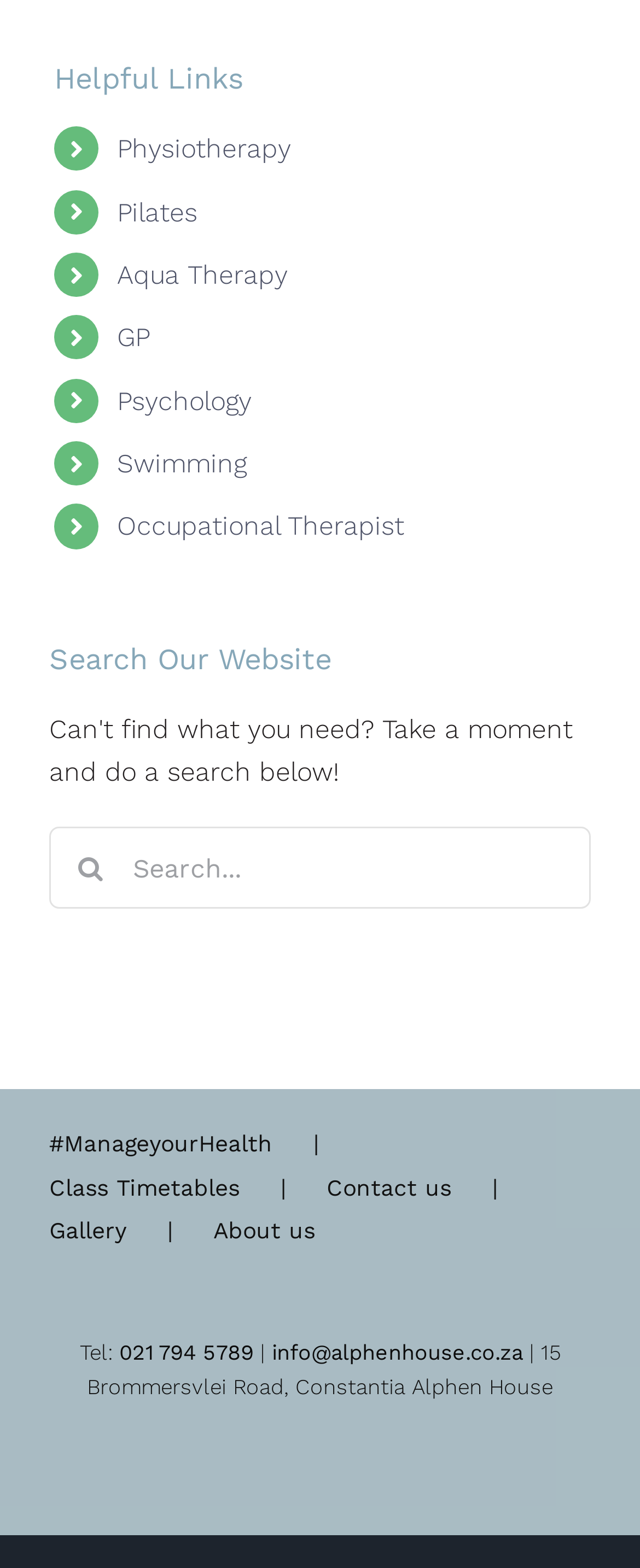Identify the bounding box for the UI element specified in this description: "Class Timetables". The coordinates must be four float numbers between 0 and 1, formatted as [left, top, right, bottom].

[0.077, 0.746, 0.51, 0.77]